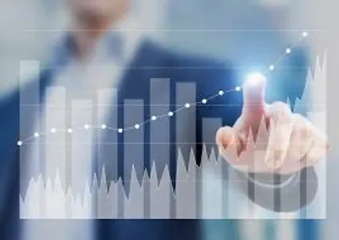Please provide a detailed answer to the question below based on the screenshot: 
What sector is the data analysis relevant to?

The caption indicates that the data analysis is likely relevant to actuarial services, which is a field closely related to the financial sector, implying that the data being analyzed is financial in nature.